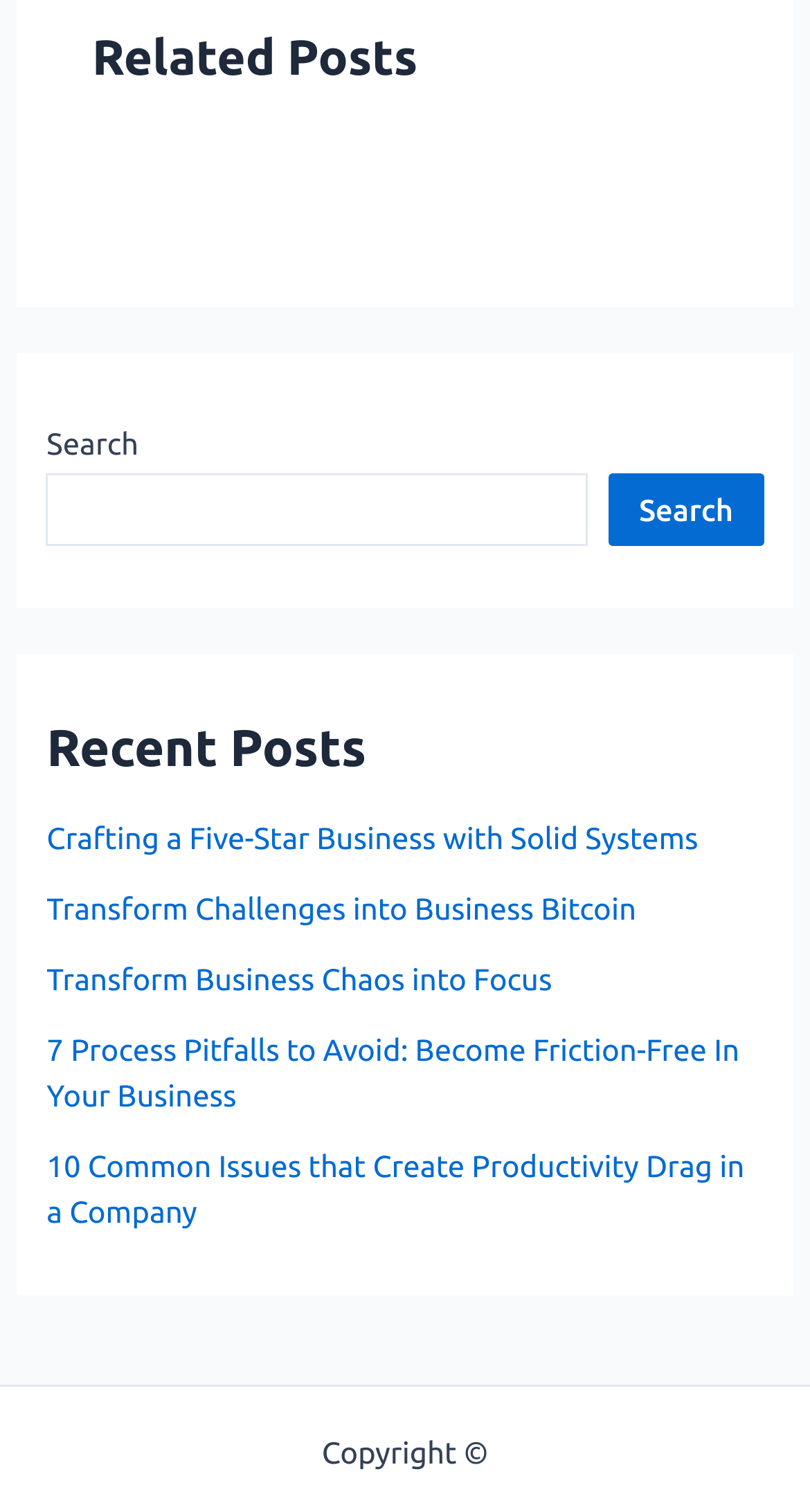What is the text above the search box?
With the help of the image, please provide a detailed response to the question.

I looked at the search box and found that the text above it is 'Search'.